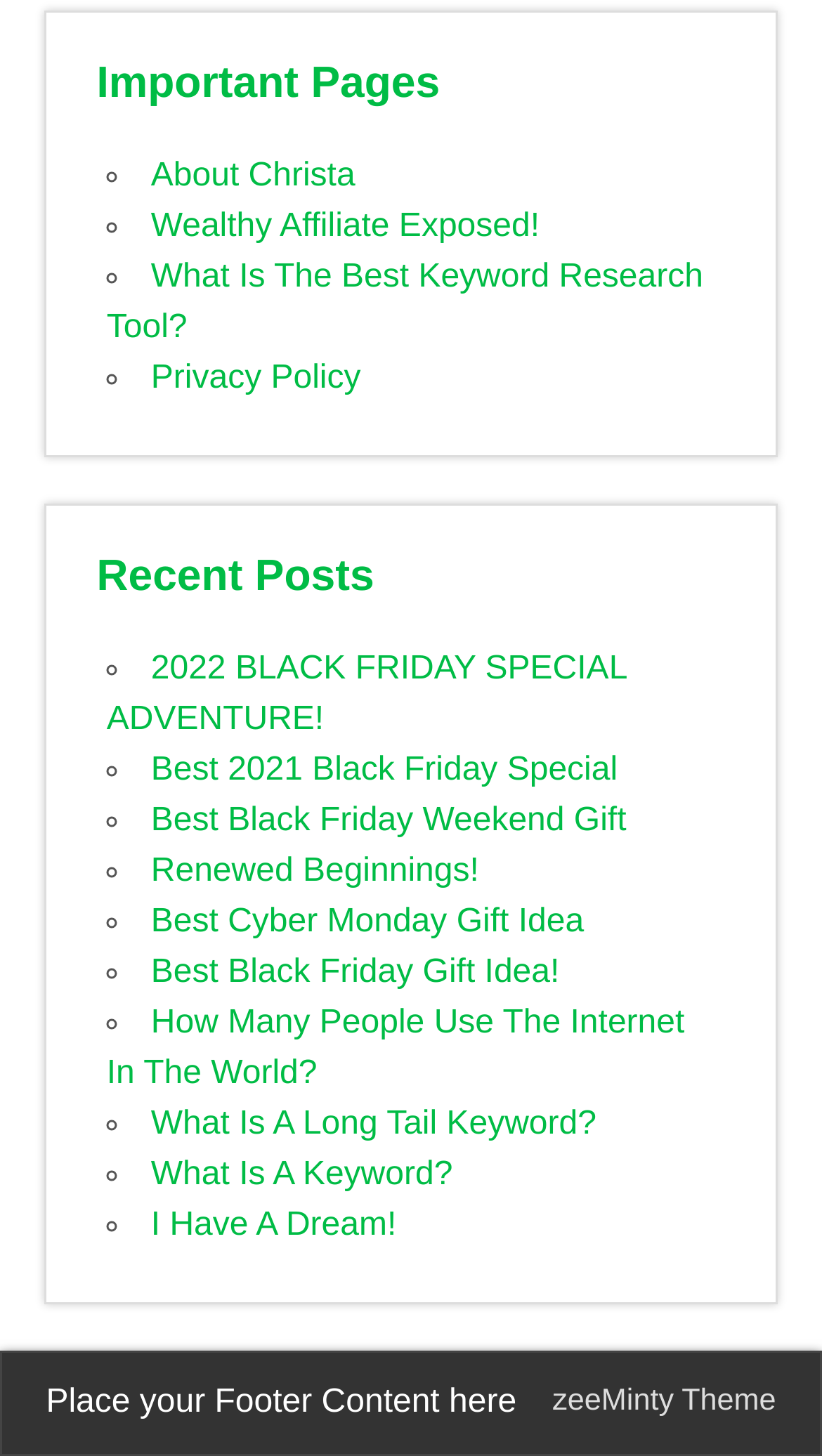Find the bounding box coordinates of the clickable region needed to perform the following instruction: "Search for coins". The coordinates should be provided as four float numbers between 0 and 1, i.e., [left, top, right, bottom].

None